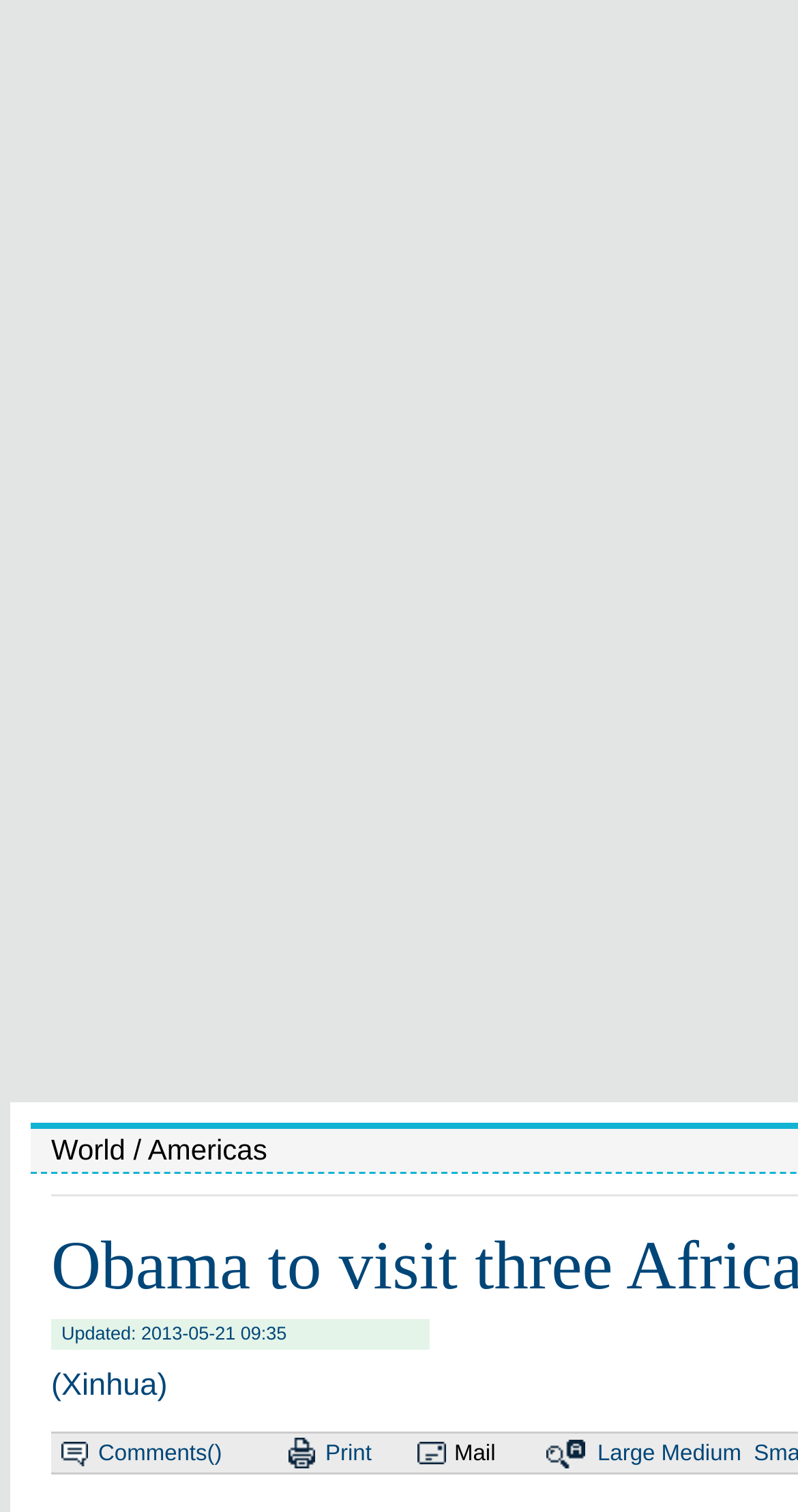Respond to the question below with a single word or phrase:
What is the region being referred to?

Americas